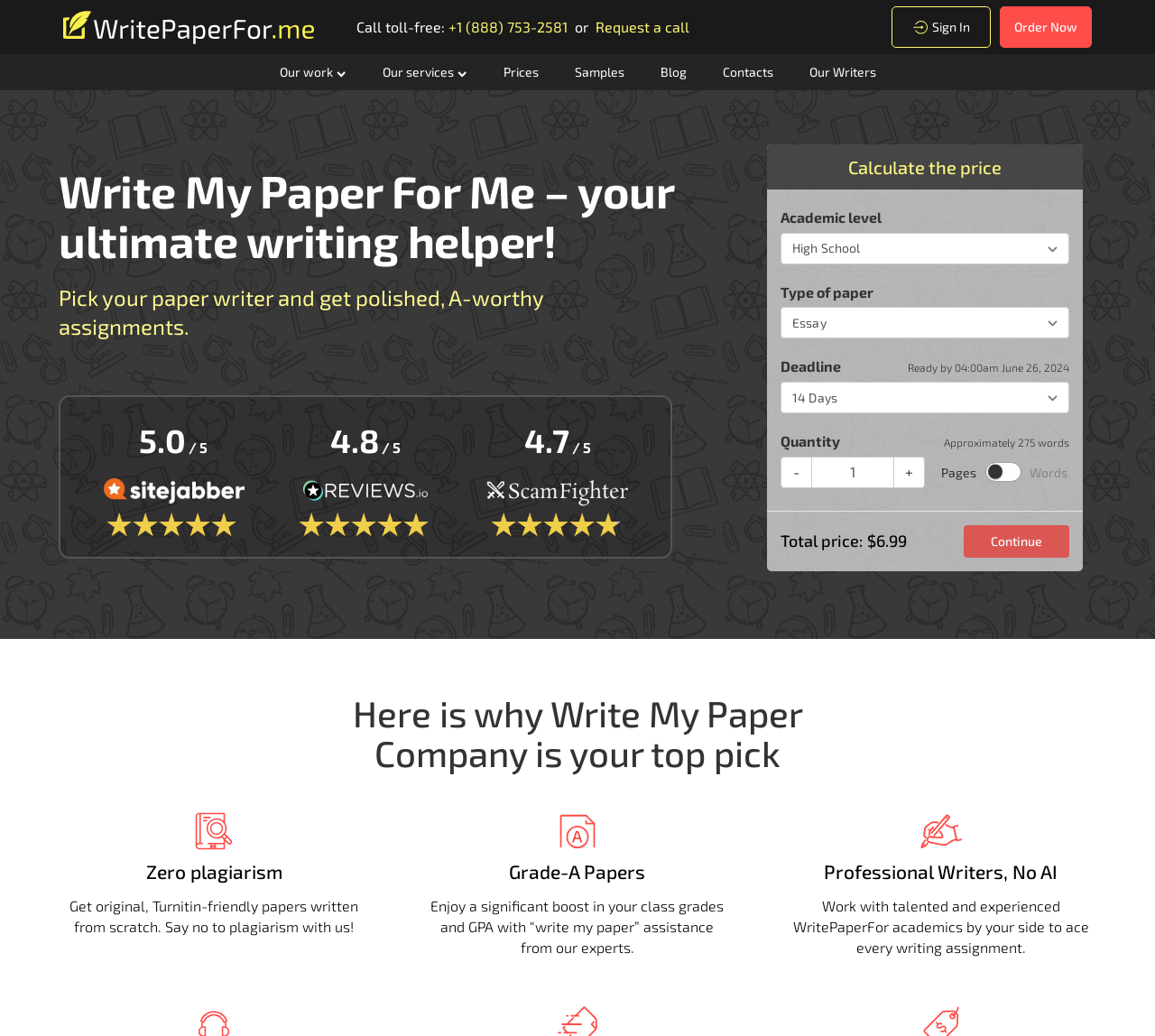Observe the image and answer the following question in detail: What is the phone number to call for toll-free?

I found the phone number by looking at the top-right section of the webpage, where it says 'Call toll-free:' followed by the phone number.